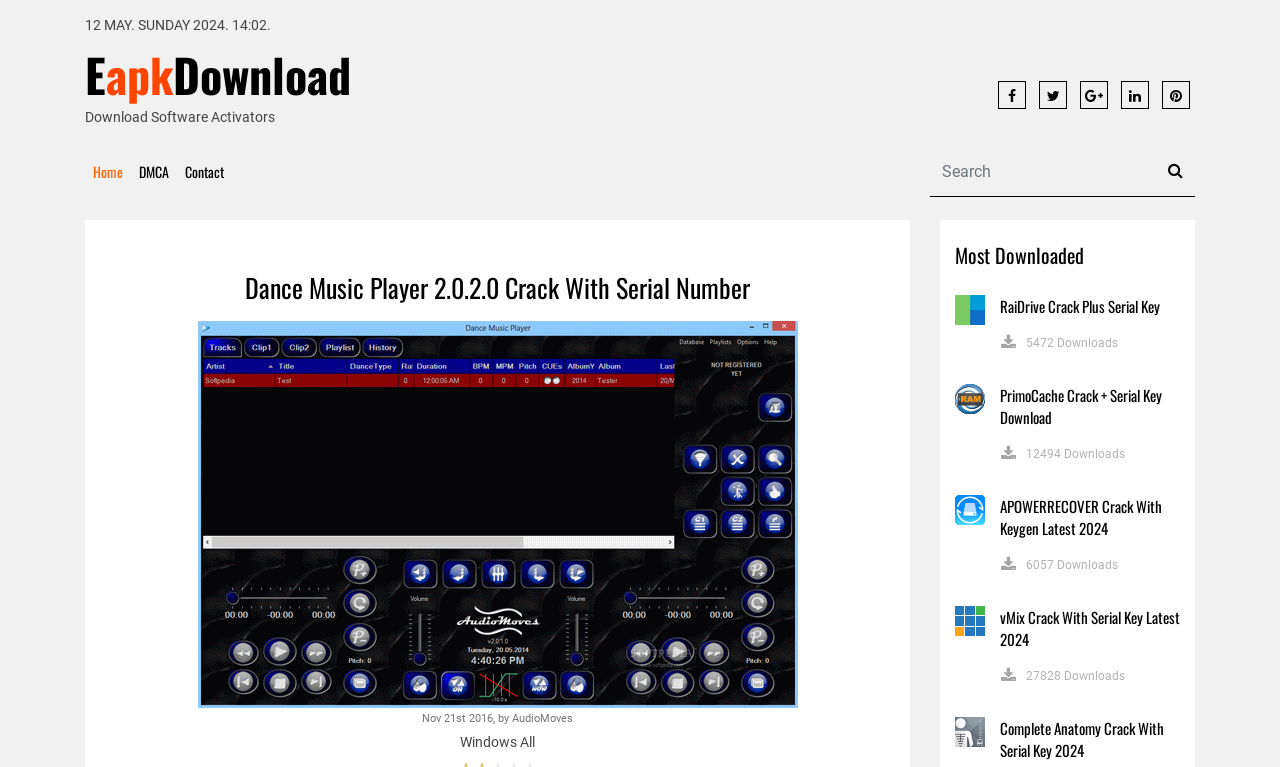Pinpoint the bounding box coordinates of the clickable element to carry out the following instruction: "Go to Home page."

[0.066, 0.19, 0.102, 0.257]